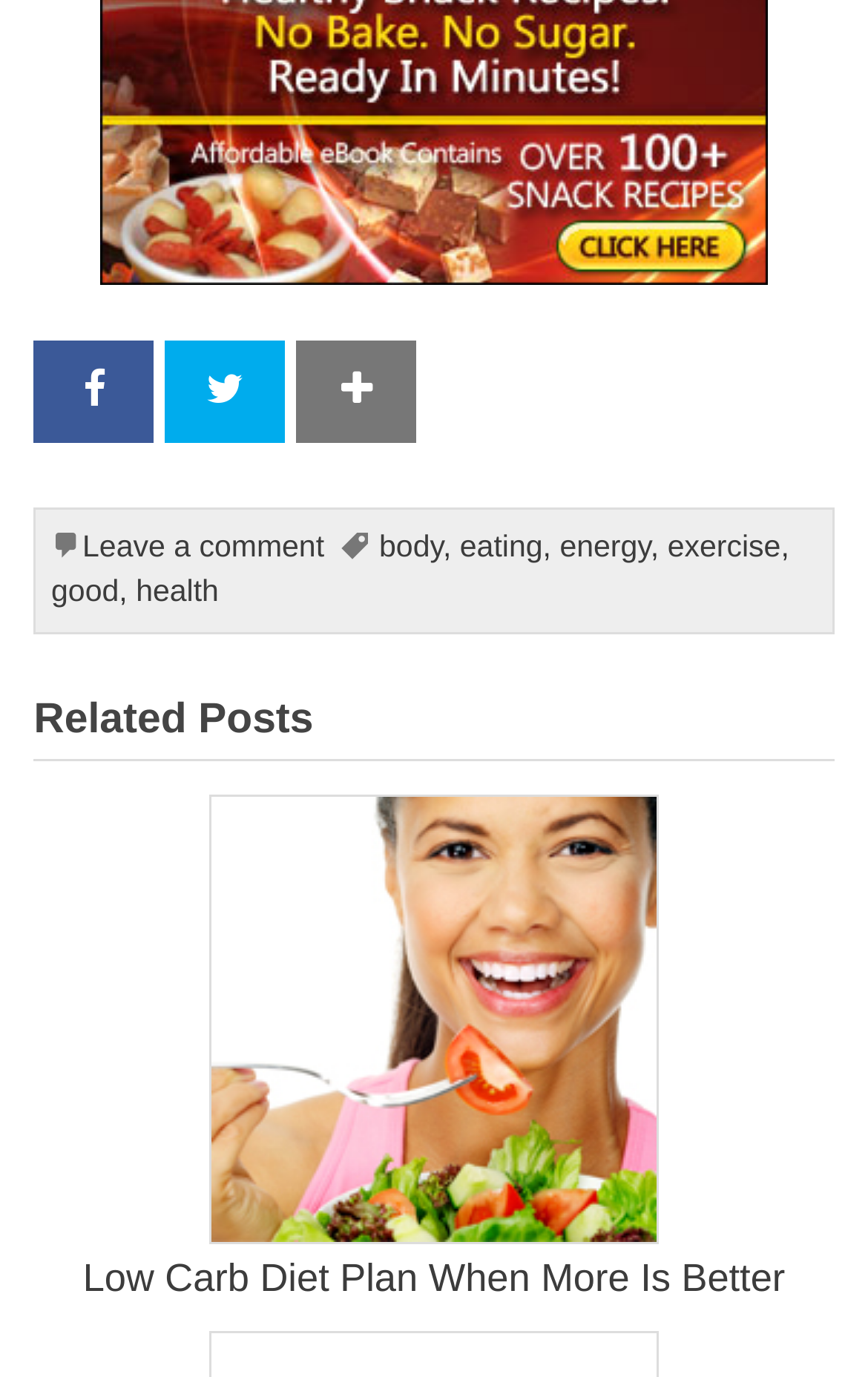Locate the bounding box coordinates of the area you need to click to fulfill this instruction: 'Explore the link about exercise'. The coordinates must be in the form of four float numbers ranging from 0 to 1: [left, top, right, bottom].

[0.769, 0.384, 0.899, 0.408]